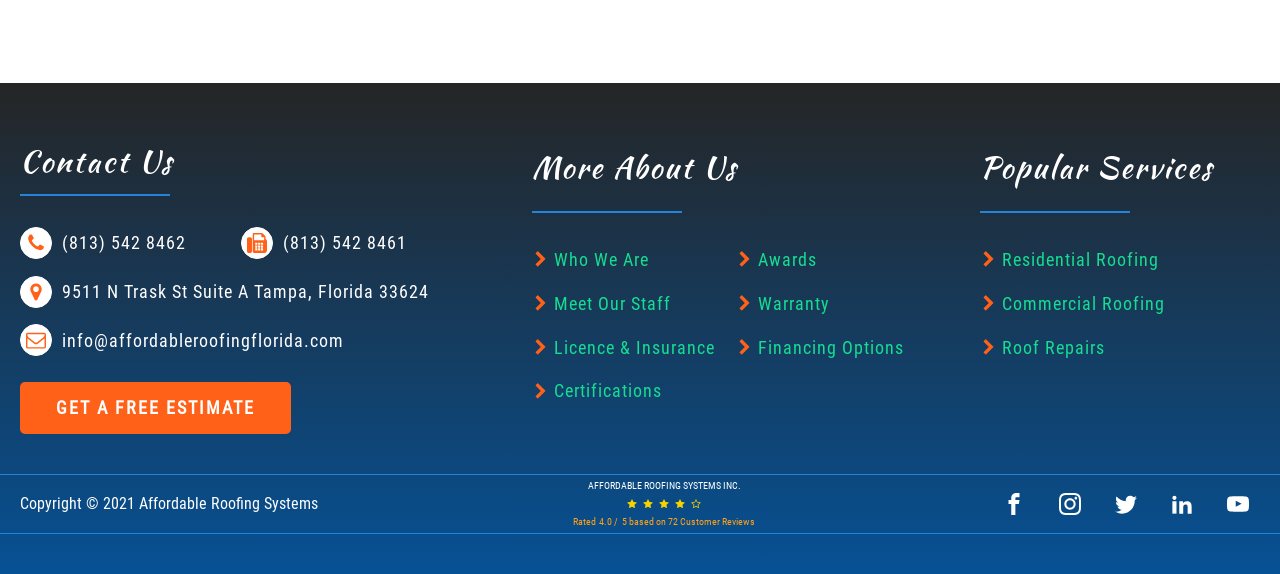Identify the bounding box coordinates of the clickable section necessary to follow the following instruction: "Visit our Facebook". The coordinates should be presented as four float numbers from 0 to 1, i.e., [left, top, right, bottom].

[0.775, 0.84, 0.809, 0.917]